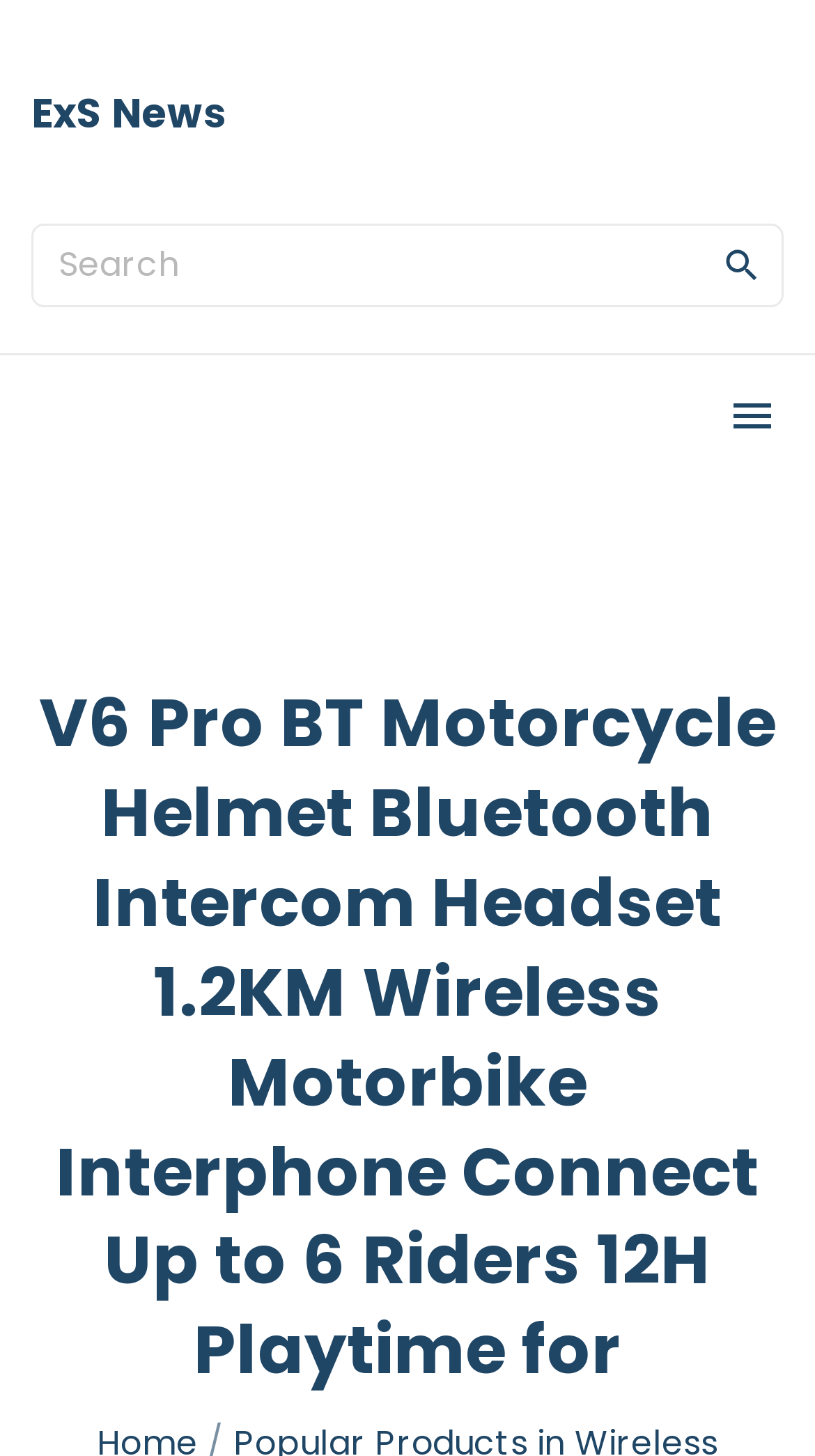Based on the element description, predict the bounding box coordinates (top-left x, top-left y, bottom-right x, bottom-right y) for the UI element in the screenshot: alt="Logo Heidelberg Materials"

None